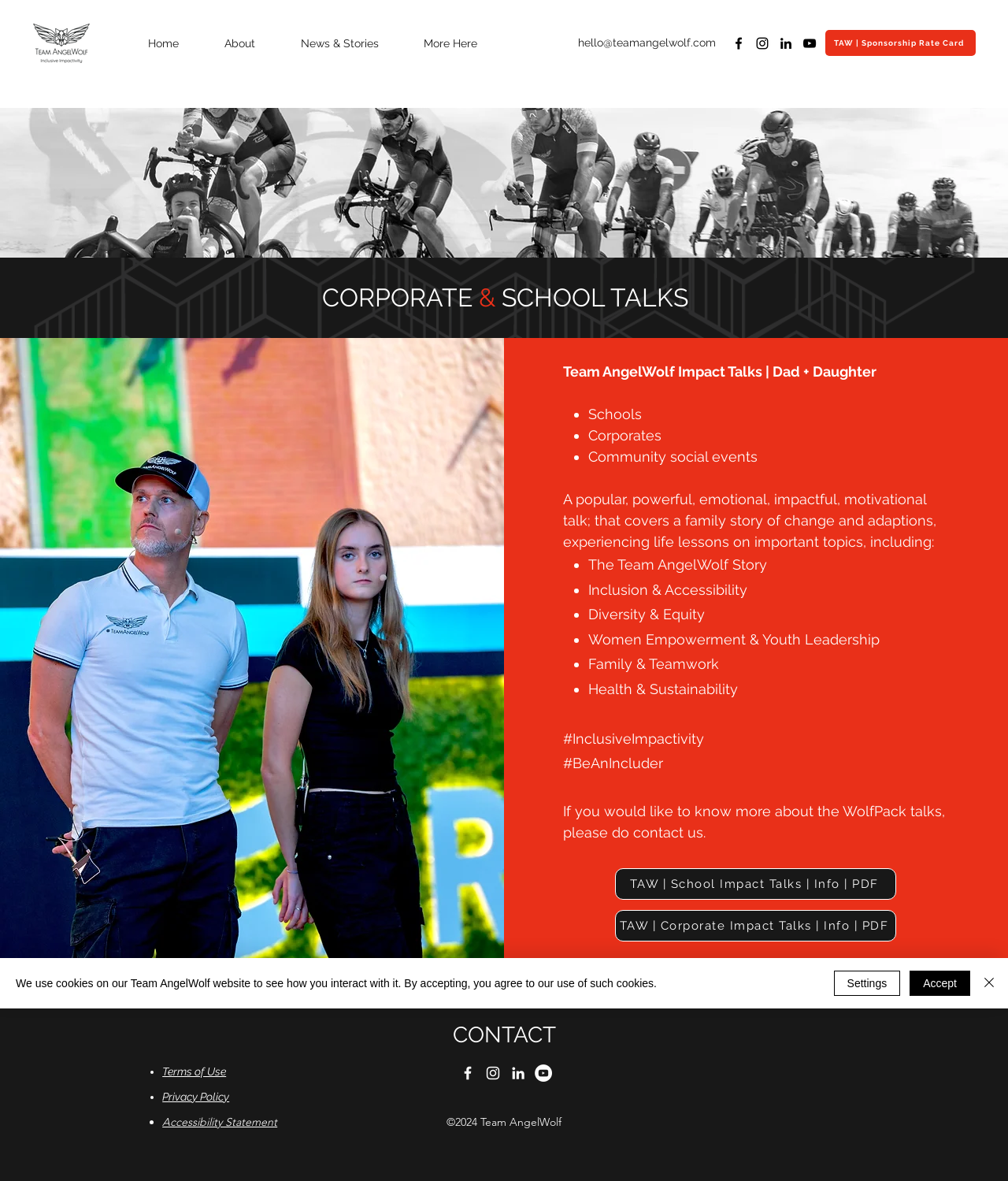Find the bounding box coordinates for the area that should be clicked to accomplish the instruction: "Learn more about School Impact Talks".

[0.61, 0.735, 0.889, 0.762]